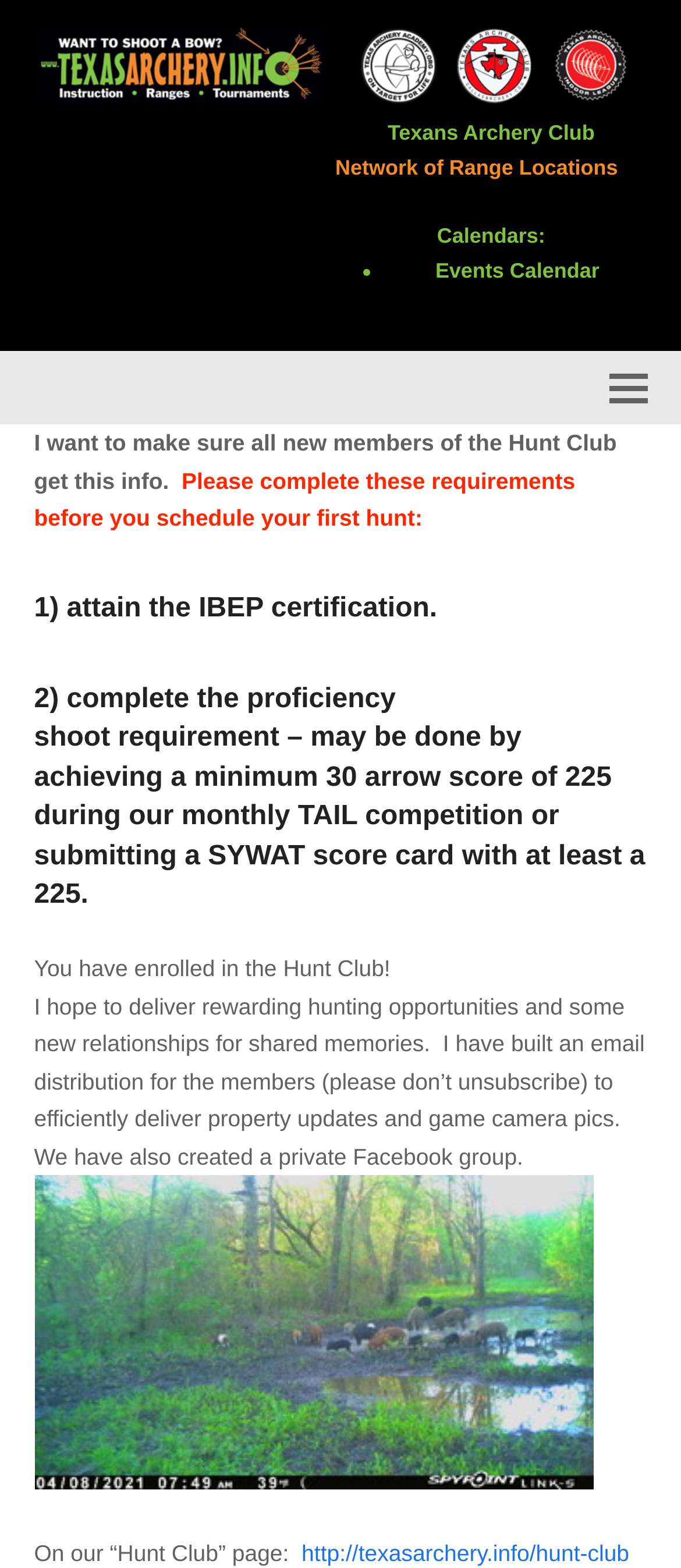What is required before scheduling the first hunt?
Using the visual information from the image, give a one-word or short-phrase answer.

Complete requirements